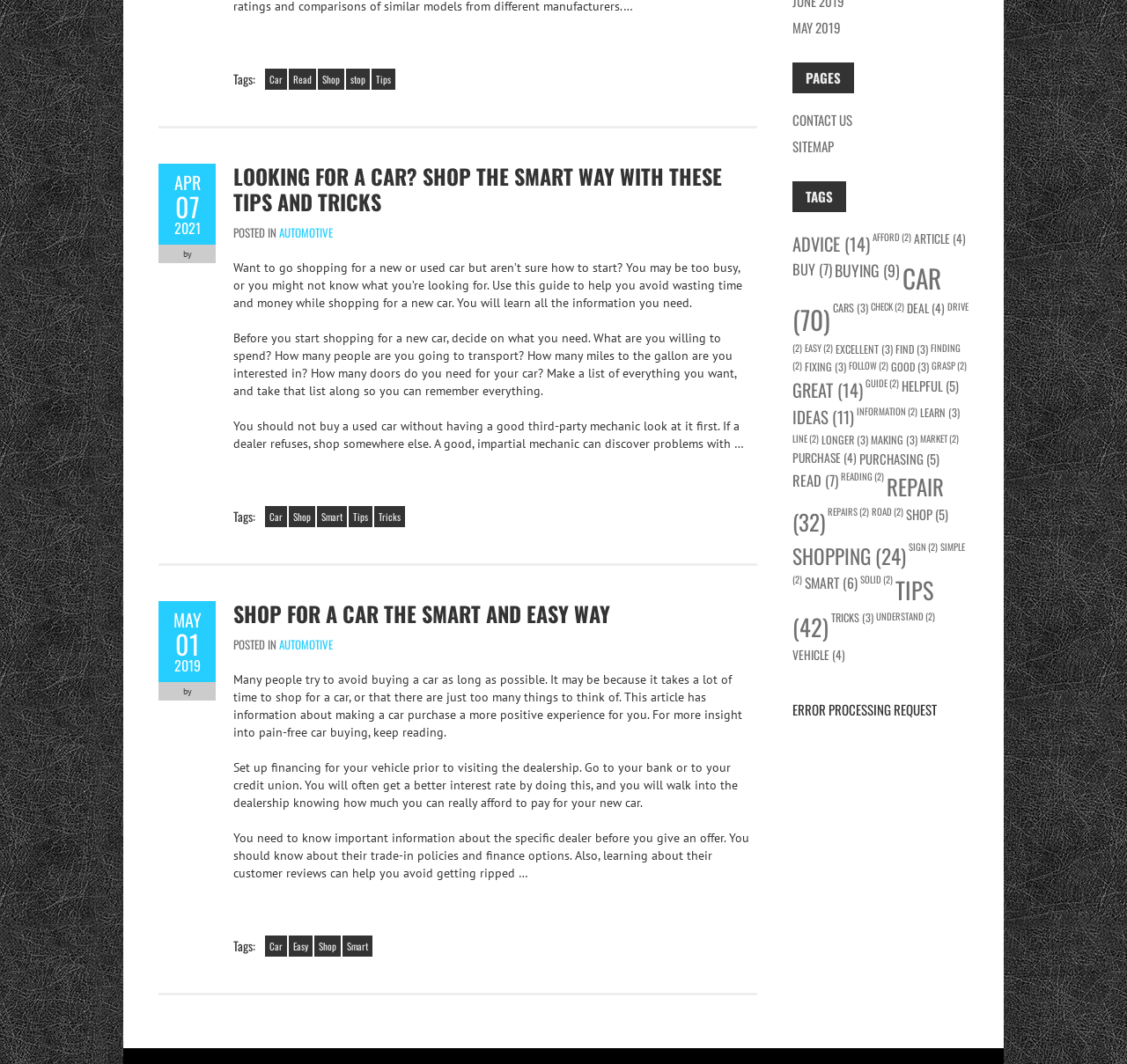What is the topic of the article posted on APR 07 2021?
Please provide a comprehensive and detailed answer to the question.

I found the article posted on APR 07 2021 by looking at the link 'APR 07 2021' and then found the 'POSTED IN' text next to it, which is 'AUTOMOTIVE'.